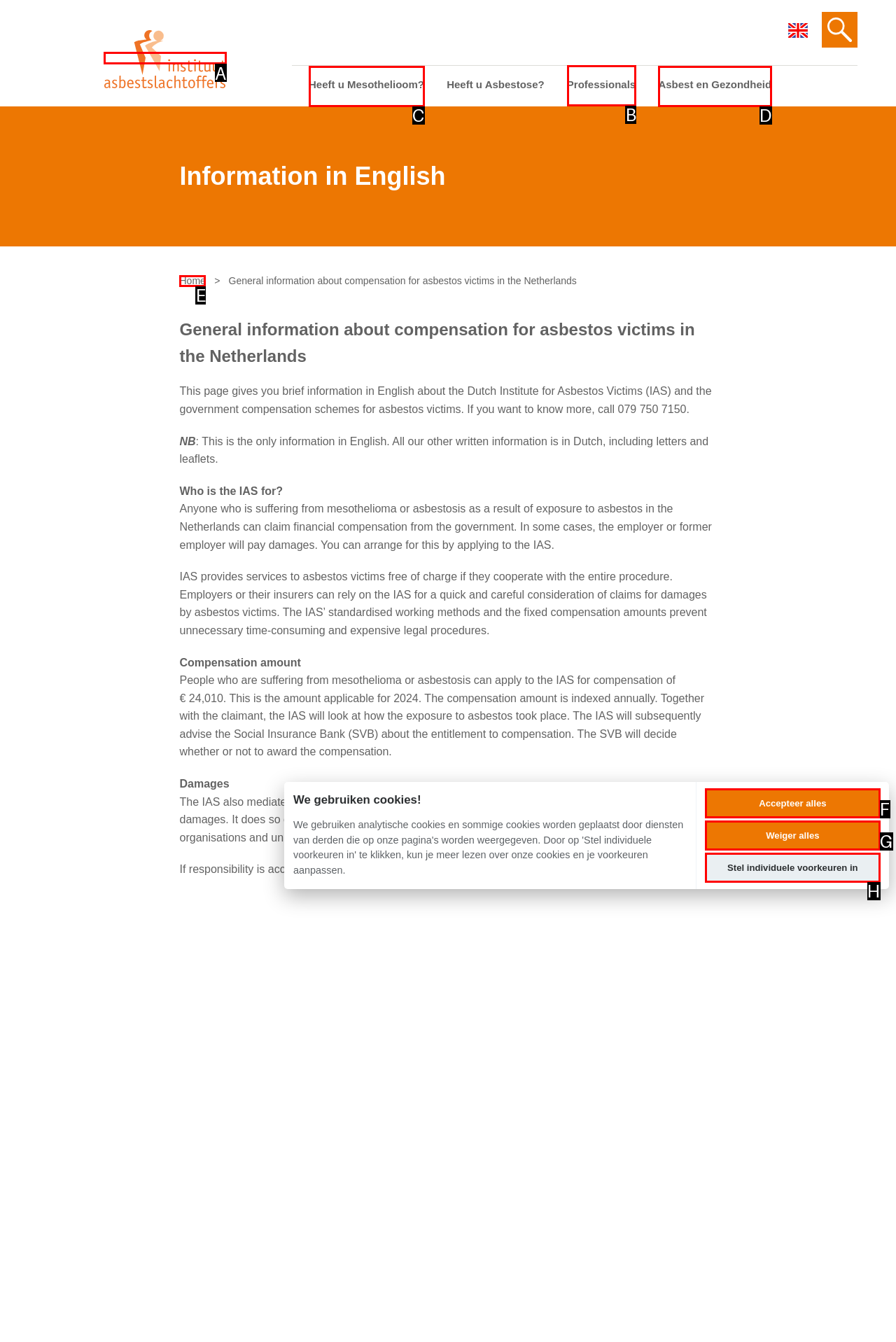Select the letter of the UI element you need to click to complete this task: Click the 'Professionals' link.

B